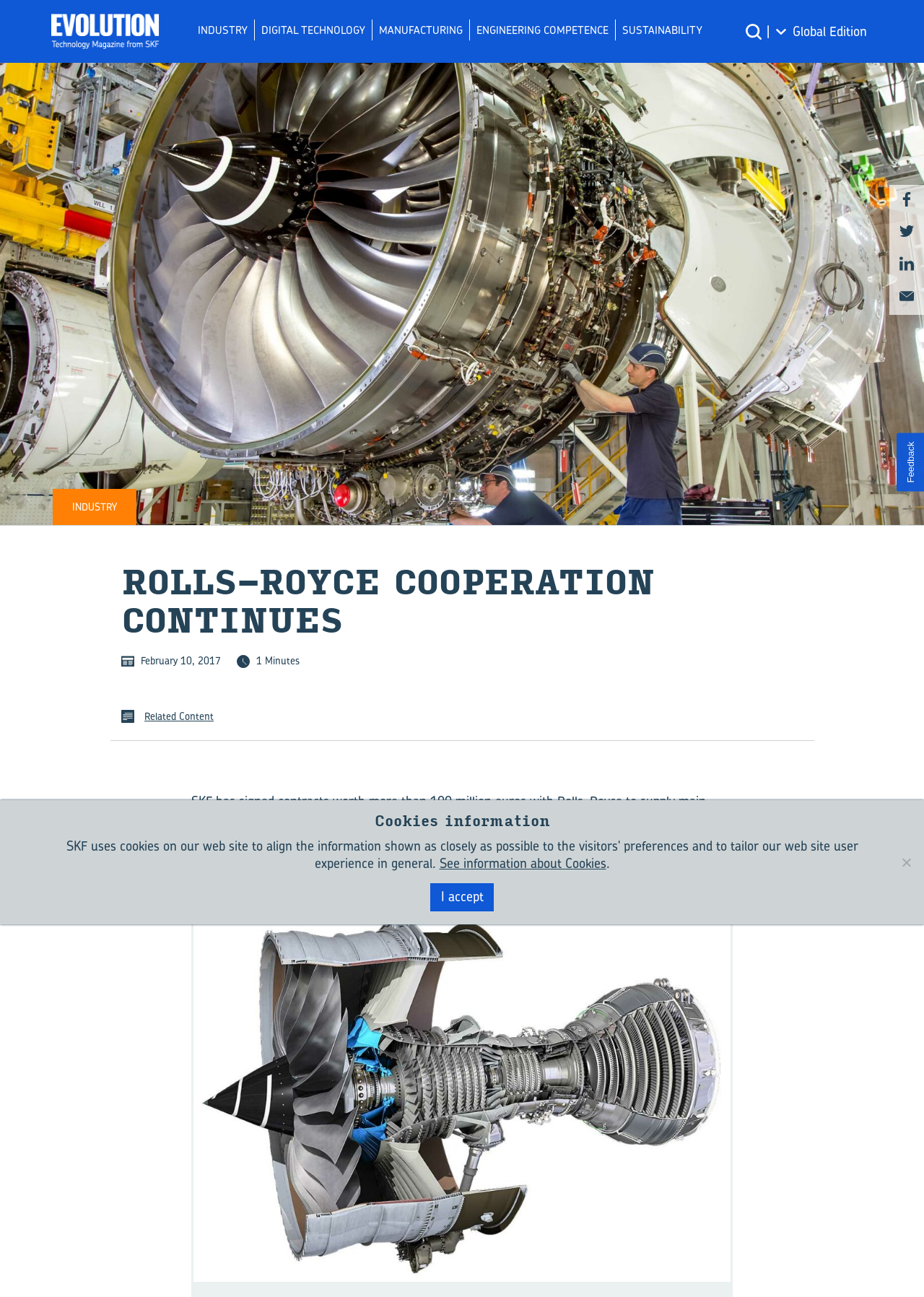Could you highlight the region that needs to be clicked to execute the instruction: "Click the Related Content link"?

[0.156, 0.547, 0.231, 0.558]